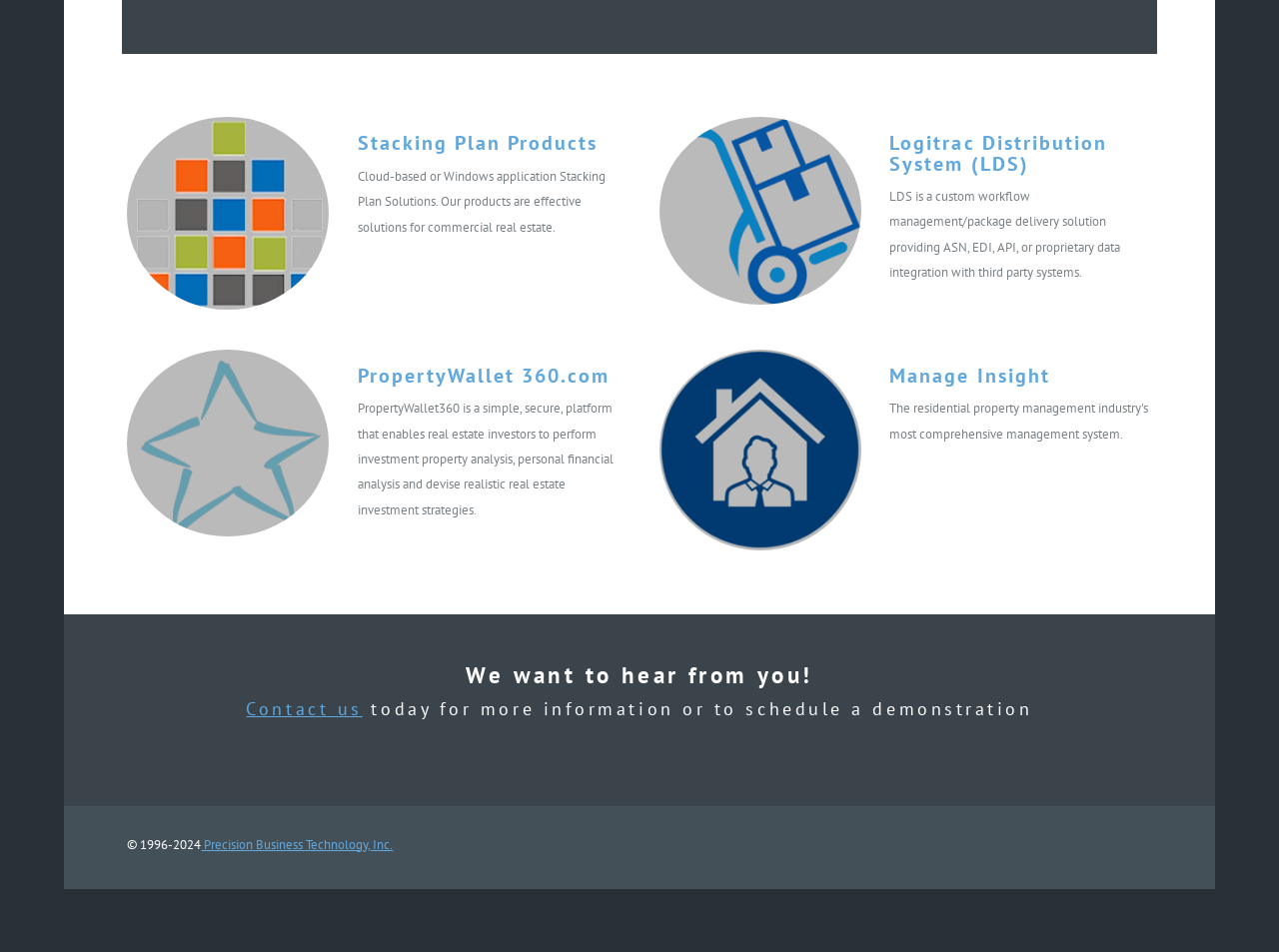Please answer the following question using a single word or phrase: 
How many products are listed on this page?

4